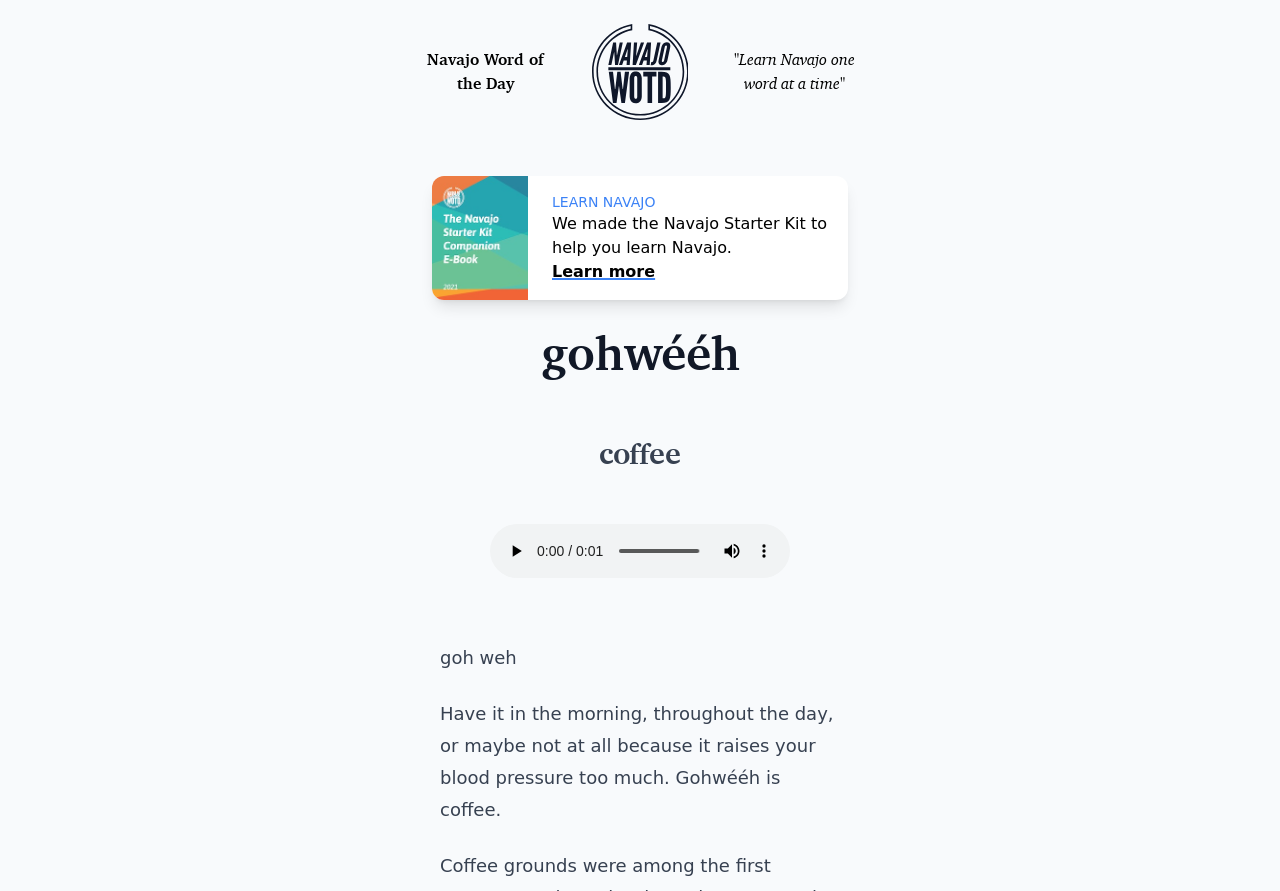Can you give a detailed response to the following question using the information from the image? What is the meaning of 'gohwééh'?

I found the text 'goh weh' which is described as 'coffee' in the following sentence 'Gohwééh is coffee.' Therefore, 'gohwééh' means 'coffee'.